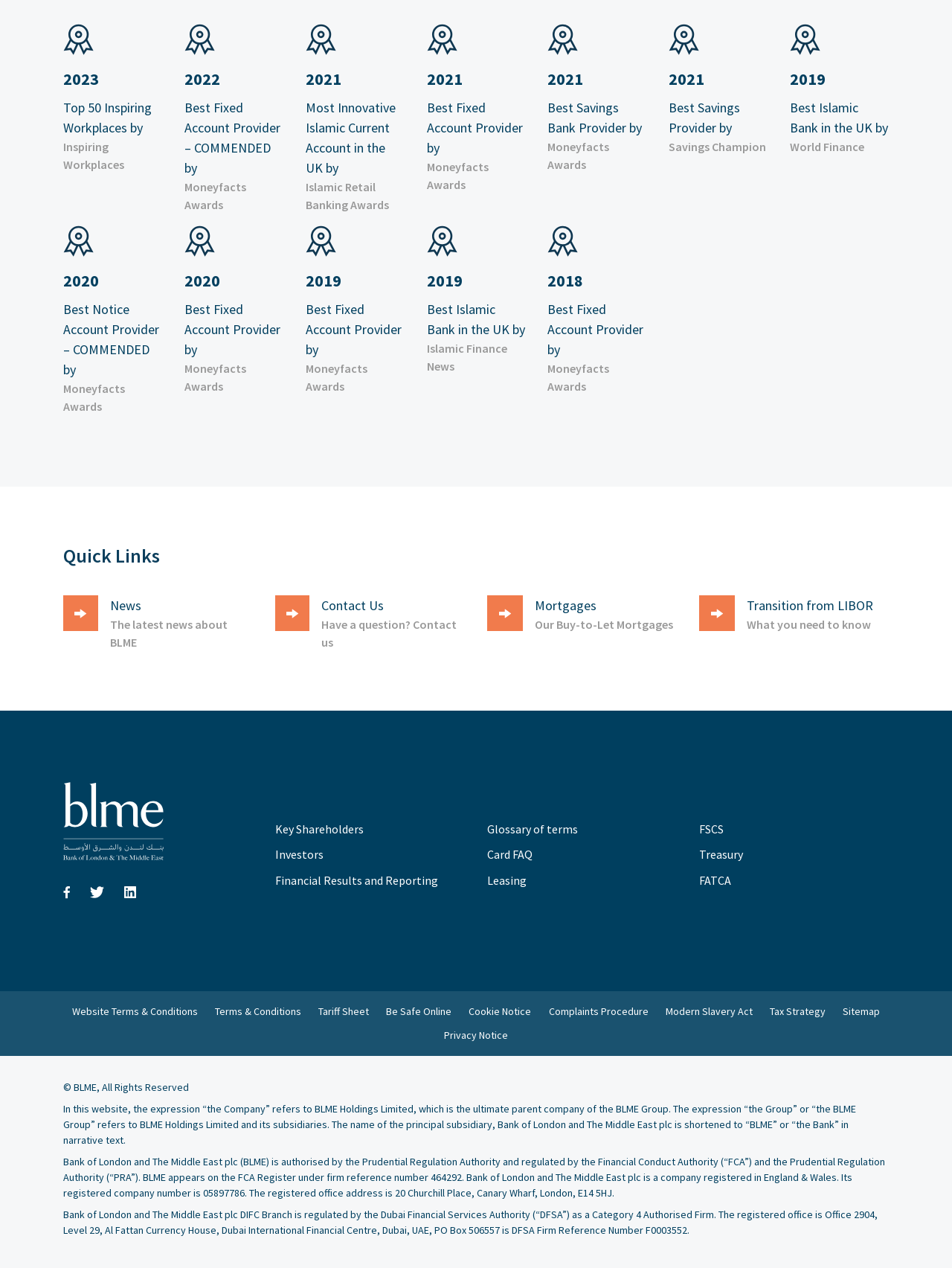Locate the bounding box coordinates of the clickable element to fulfill the following instruction: "Click on News". Provide the coordinates as four float numbers between 0 and 1 in the format [left, top, right, bottom].

[0.066, 0.47, 0.266, 0.514]